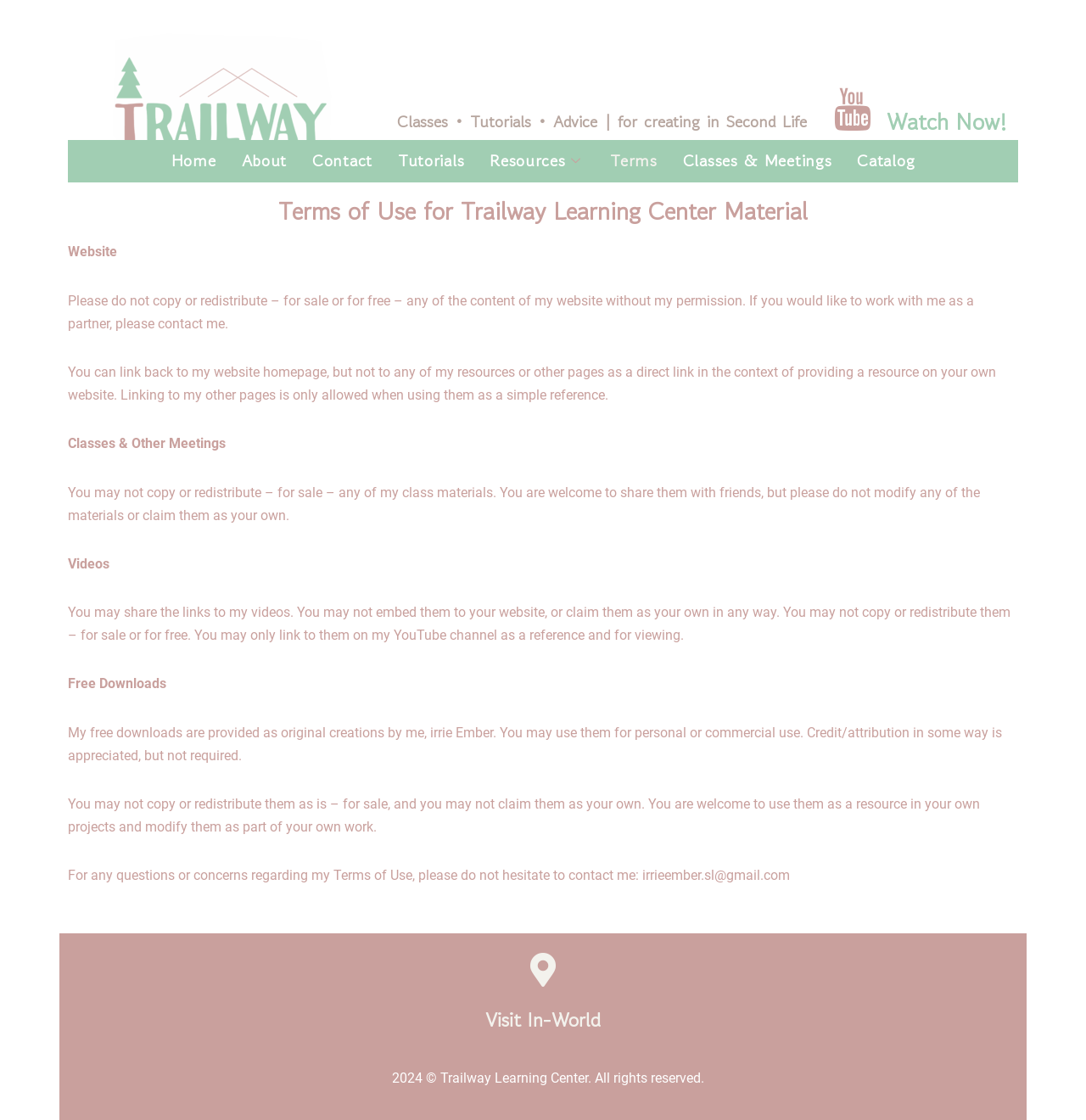What is the policy on linking to the website?
Please give a detailed and elaborate answer to the question.

According to the terms of use, users are allowed to link back to the website's homepage, but not to any of the resources or other pages as a direct link. Linking to other pages is only allowed when using them as a simple reference.